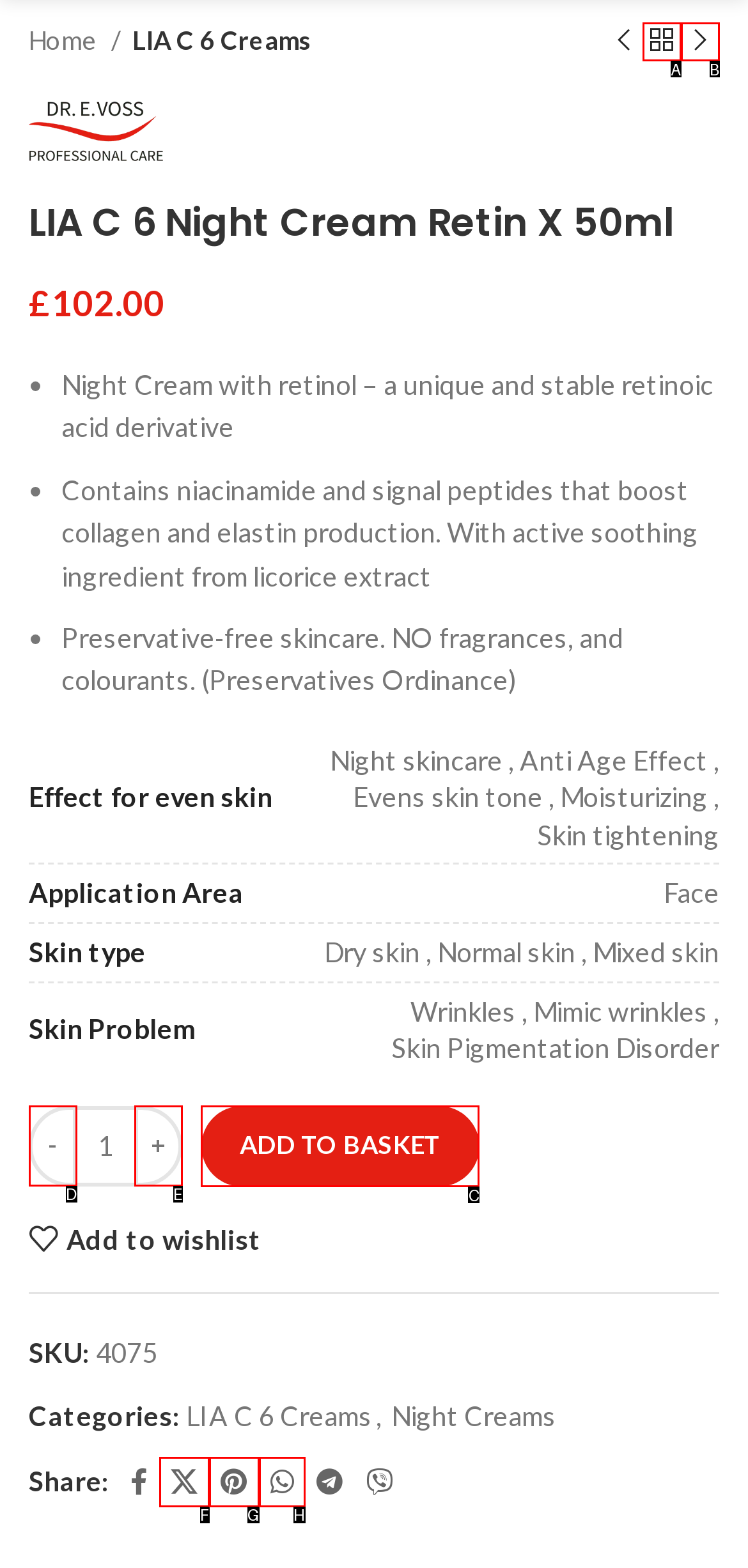To execute the task: Click on the 'ADD TO BASKET' button, which one of the highlighted HTML elements should be clicked? Answer with the option's letter from the choices provided.

C